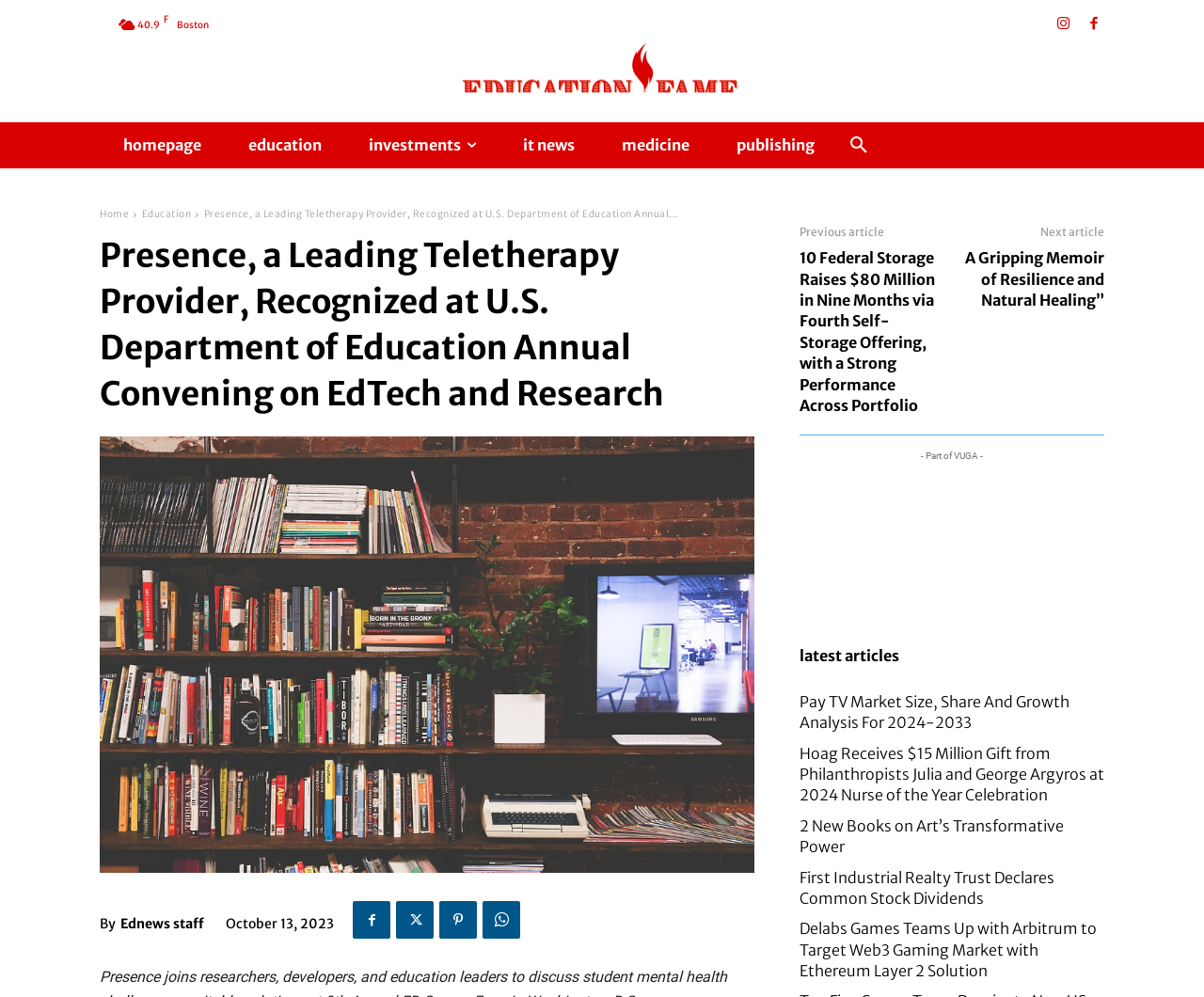Please identify the bounding box coordinates of the element that needs to be clicked to execute the following command: "Read about Presence, a Leading Teletherapy Provider". Provide the bounding box using four float numbers between 0 and 1, formatted as [left, top, right, bottom].

[0.083, 0.234, 0.627, 0.419]